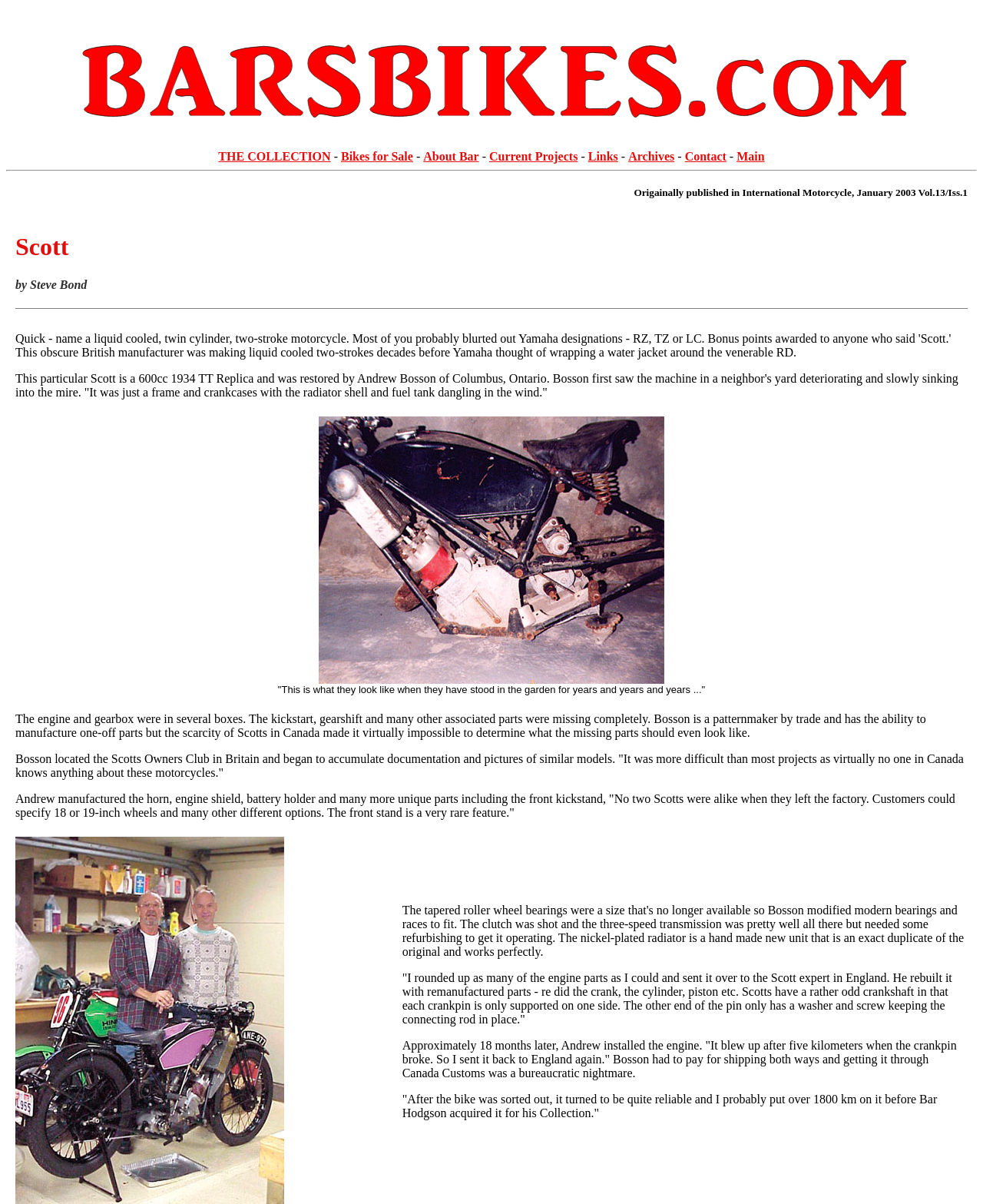Indicate the bounding box coordinates of the element that must be clicked to execute the instruction: "Contact Bar Hodgson". The coordinates should be given as four float numbers between 0 and 1, i.e., [left, top, right, bottom].

[0.697, 0.124, 0.739, 0.135]